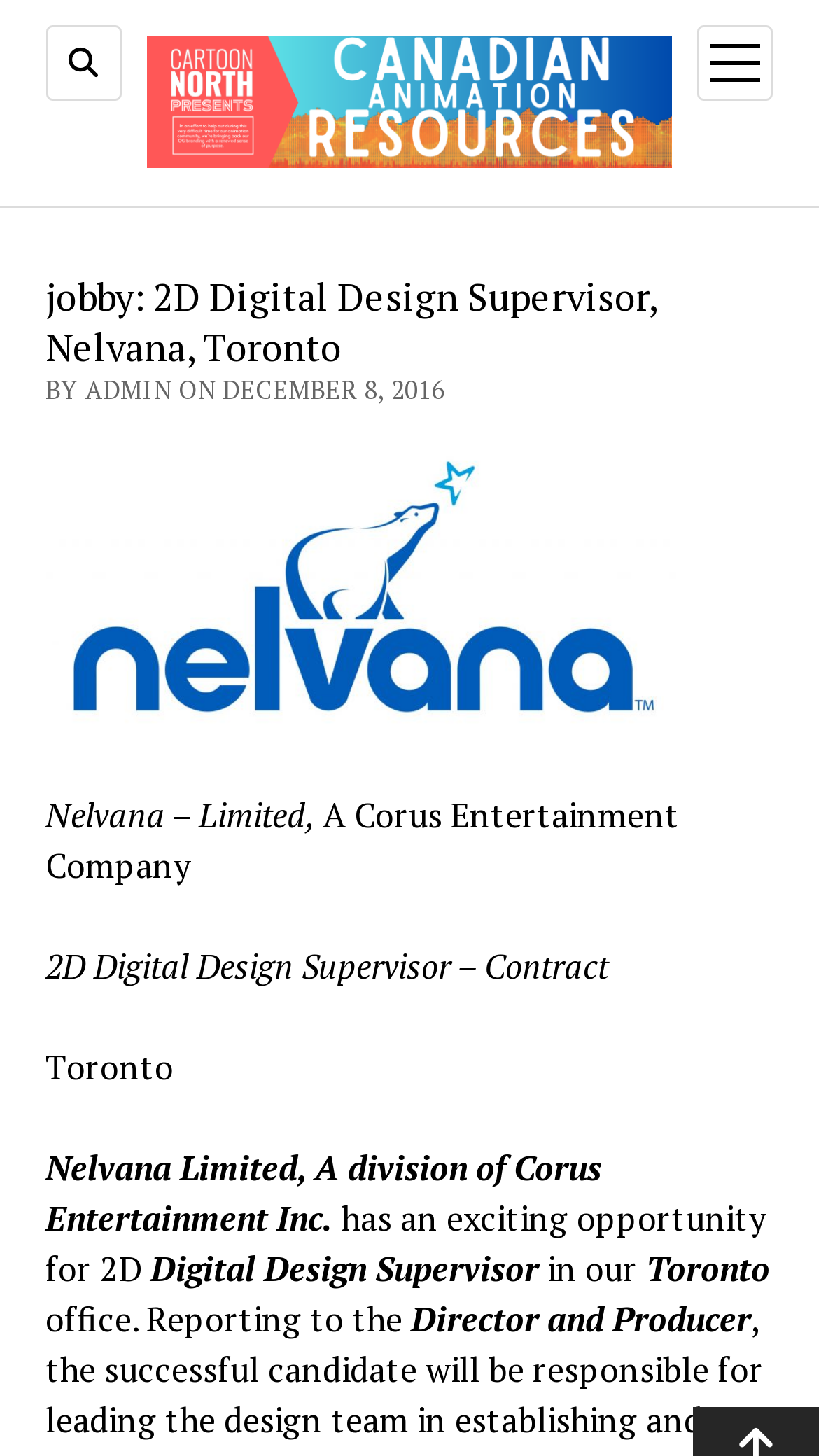Please answer the following question using a single word or phrase: 
What is the type of job?

Contract